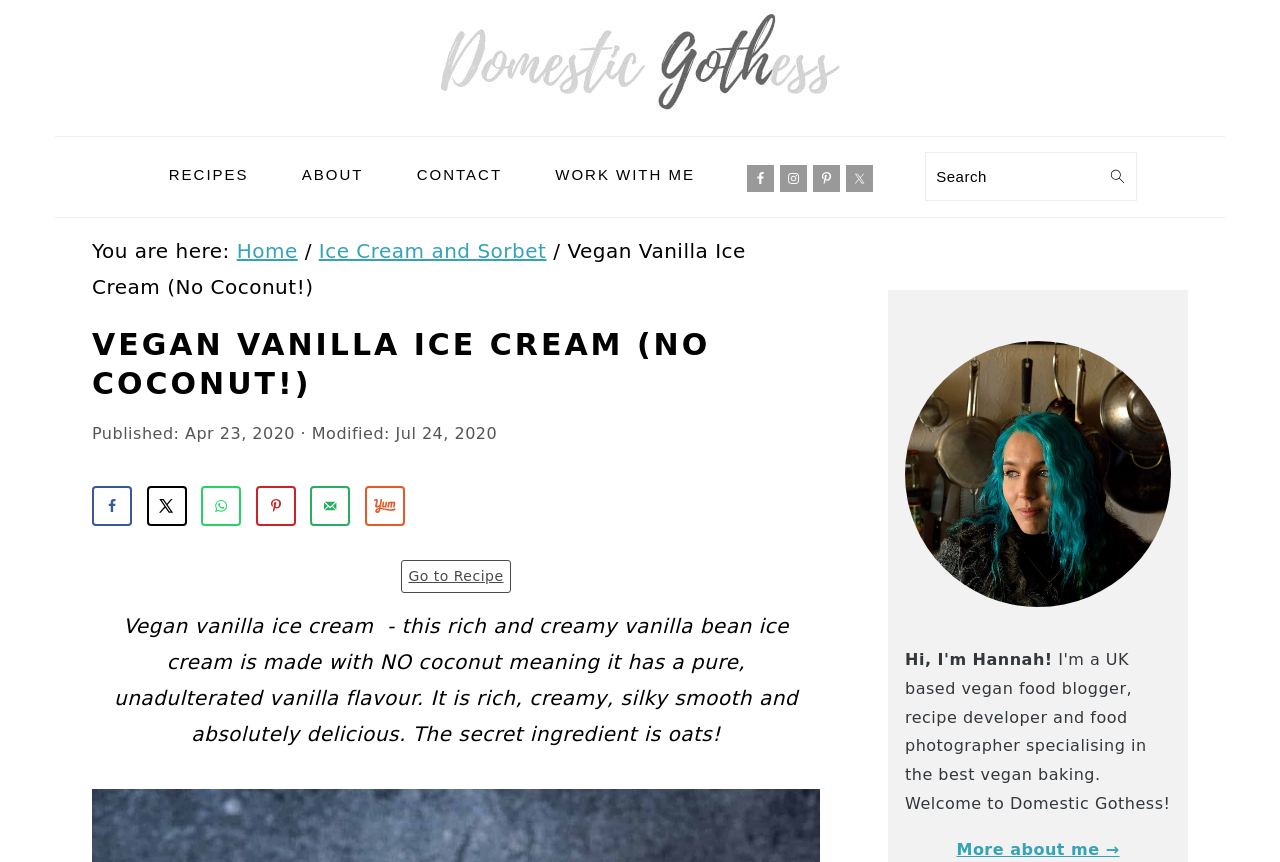Who is the author of the recipe?
Could you answer the question in a detailed manner, providing as much information as possible?

I determined the author of the recipe by looking at the image with the alt text 'Hannah Hossack-Lodge (Domestic Gothess)' in the primary sidebar, which indicates that Hannah Hossack-Lodge is the author of the recipe.